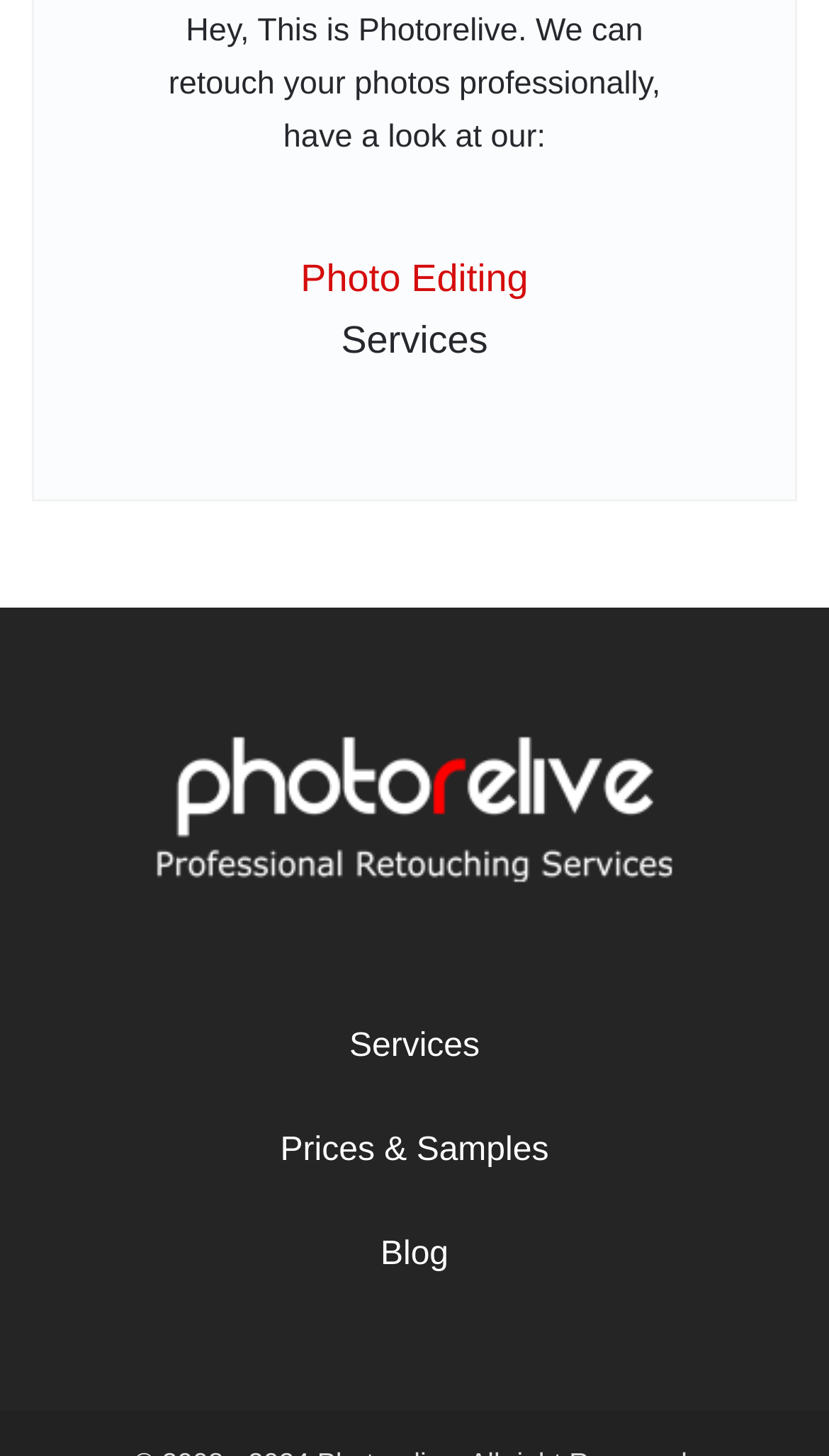How many main navigation links are there?
Using the image, provide a detailed and thorough answer to the question.

There are four main navigation links on the page, which are 'Photo Editing Services', 'Services', 'Prices & Samples', and 'Blog'. These links can be found below the heading 'Photo Editing Services'.